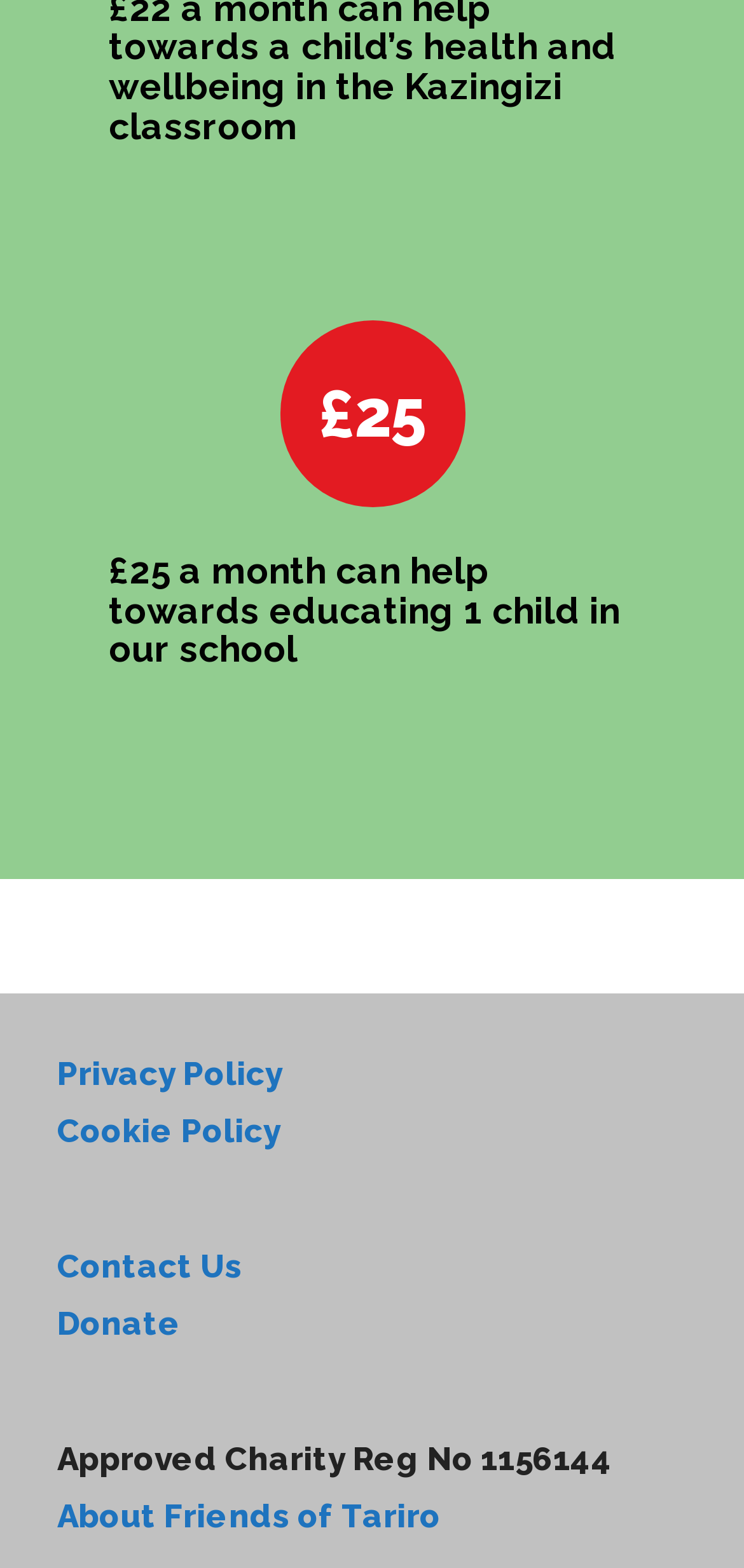Reply to the question with a brief word or phrase: What is the charity registration number?

1156144